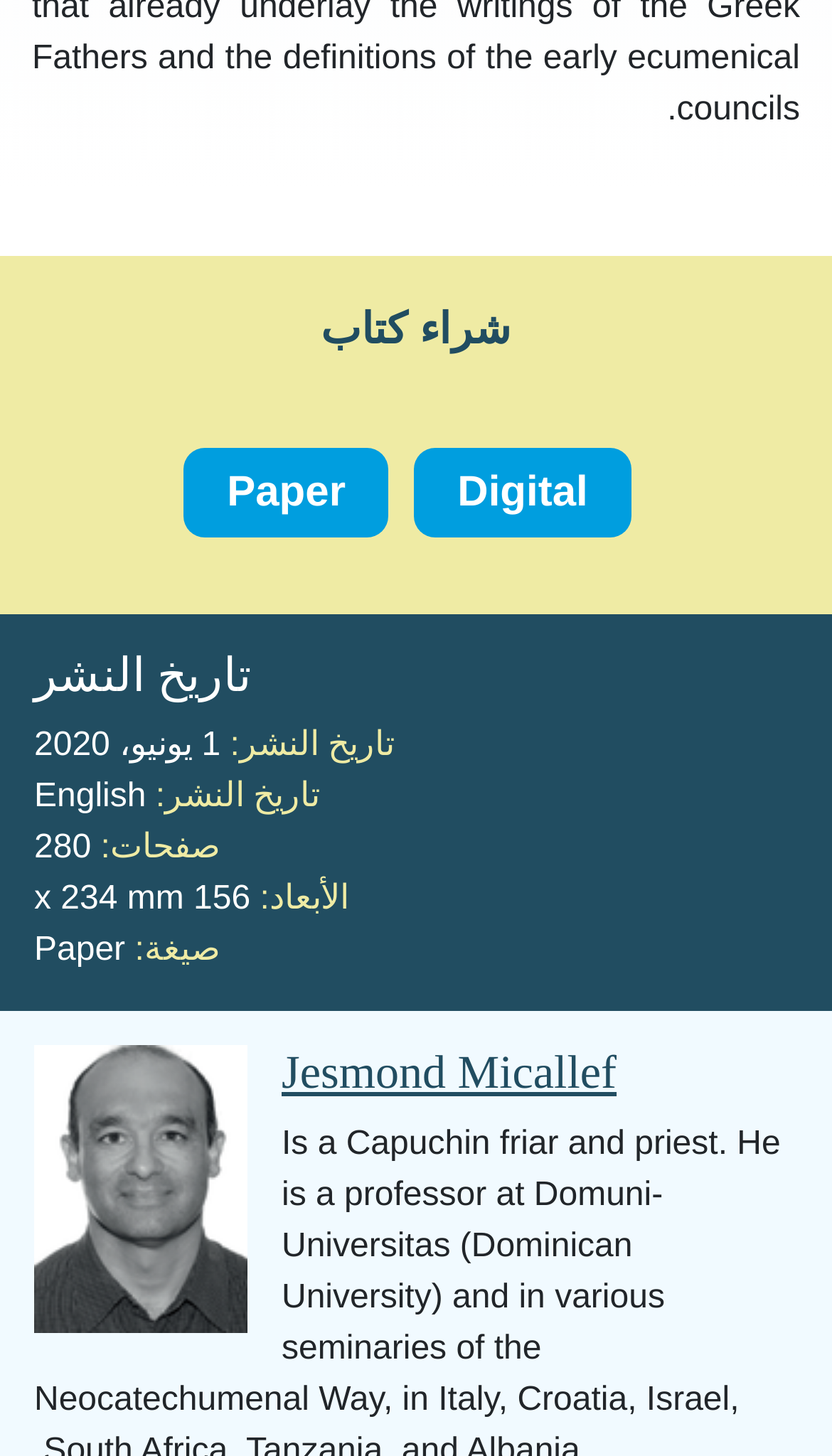Who is the author of the book? Examine the screenshot and reply using just one word or a brief phrase.

Jesmond Micallef